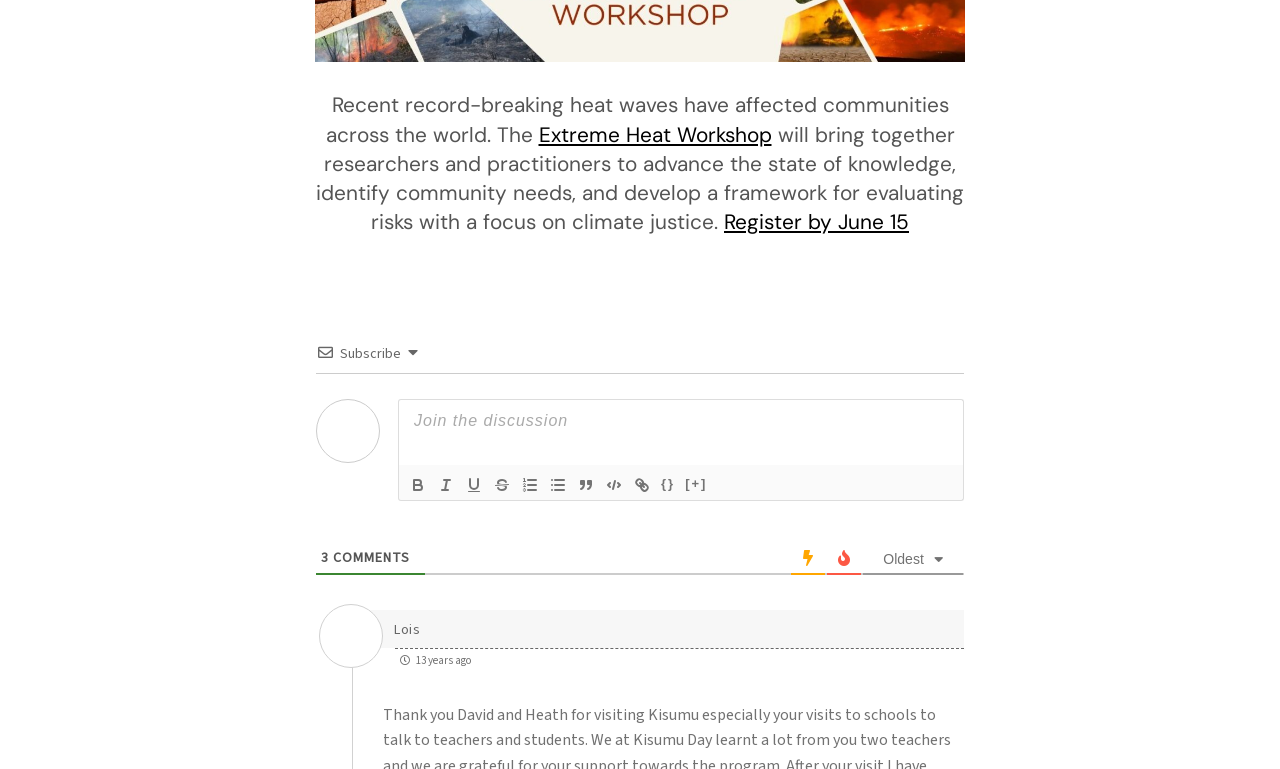Please locate the bounding box coordinates of the element that needs to be clicked to achieve the following instruction: "Click the 'Bold' button". The coordinates should be four float numbers between 0 and 1, i.e., [left, top, right, bottom].

[0.316, 0.614, 0.338, 0.646]